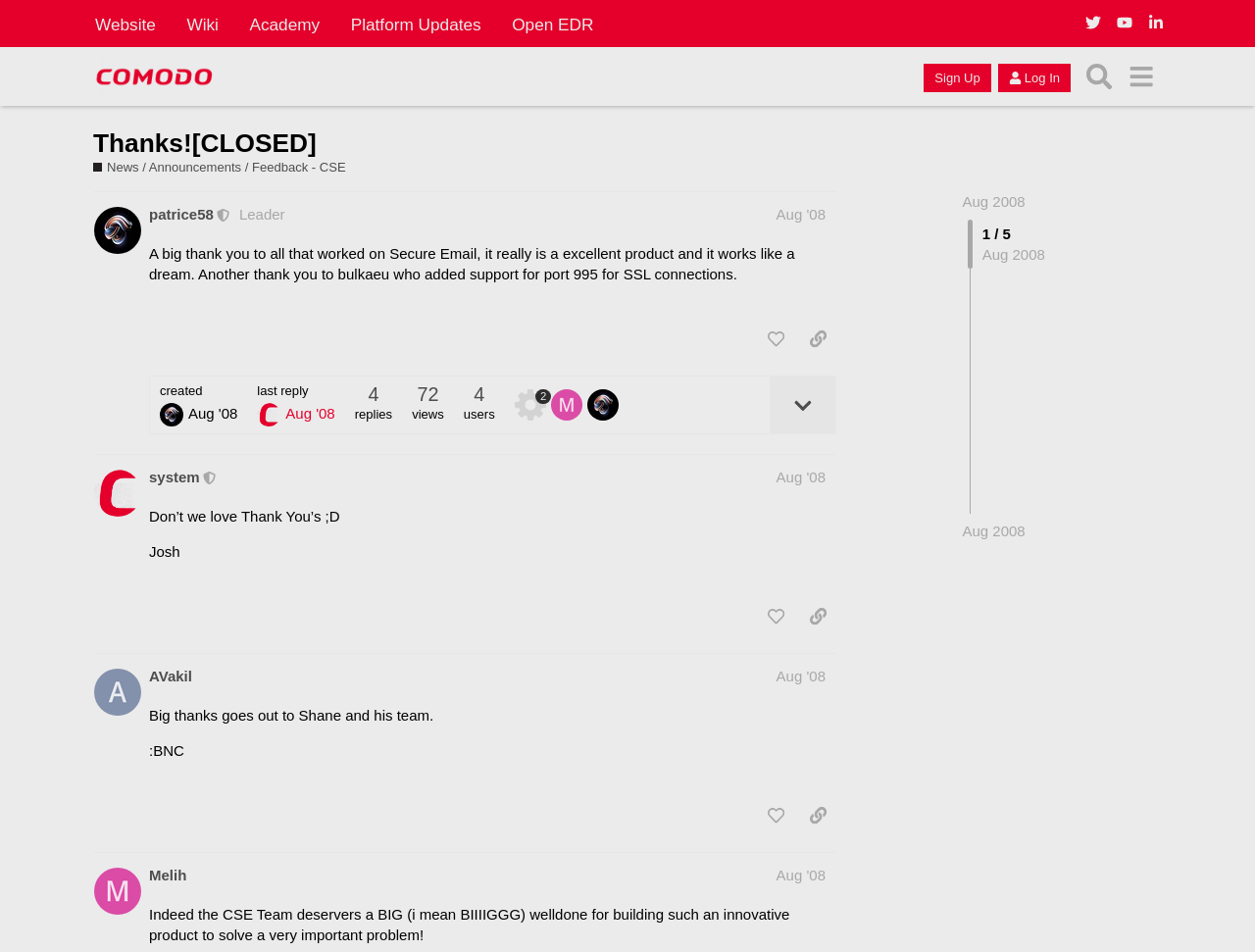Find the bounding box coordinates for the UI element that matches this description: "title="like this post"".

[0.604, 0.839, 0.633, 0.874]